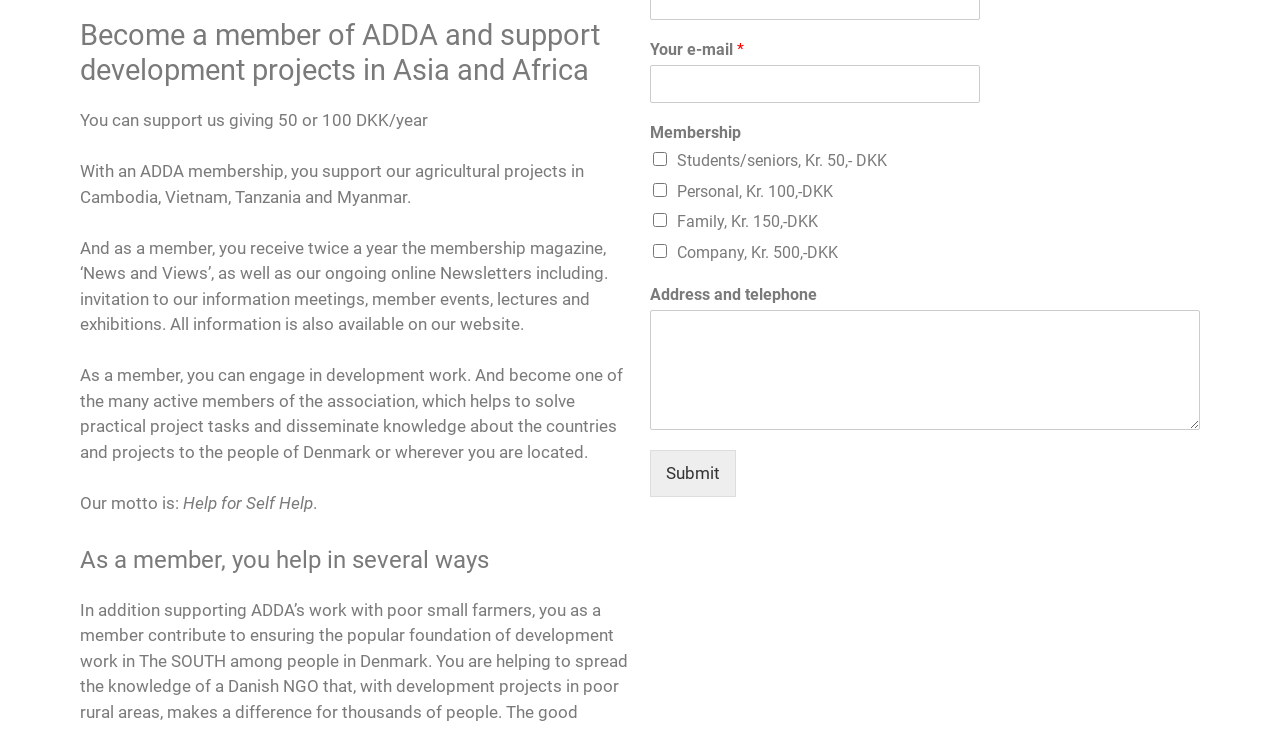Find the bounding box coordinates for the UI element whose description is: "parent_node: Your e-mail * name="wpforms[fields][1]"". The coordinates should be four float numbers between 0 and 1, in the format [left, top, right, bottom].

[0.508, 0.089, 0.766, 0.141]